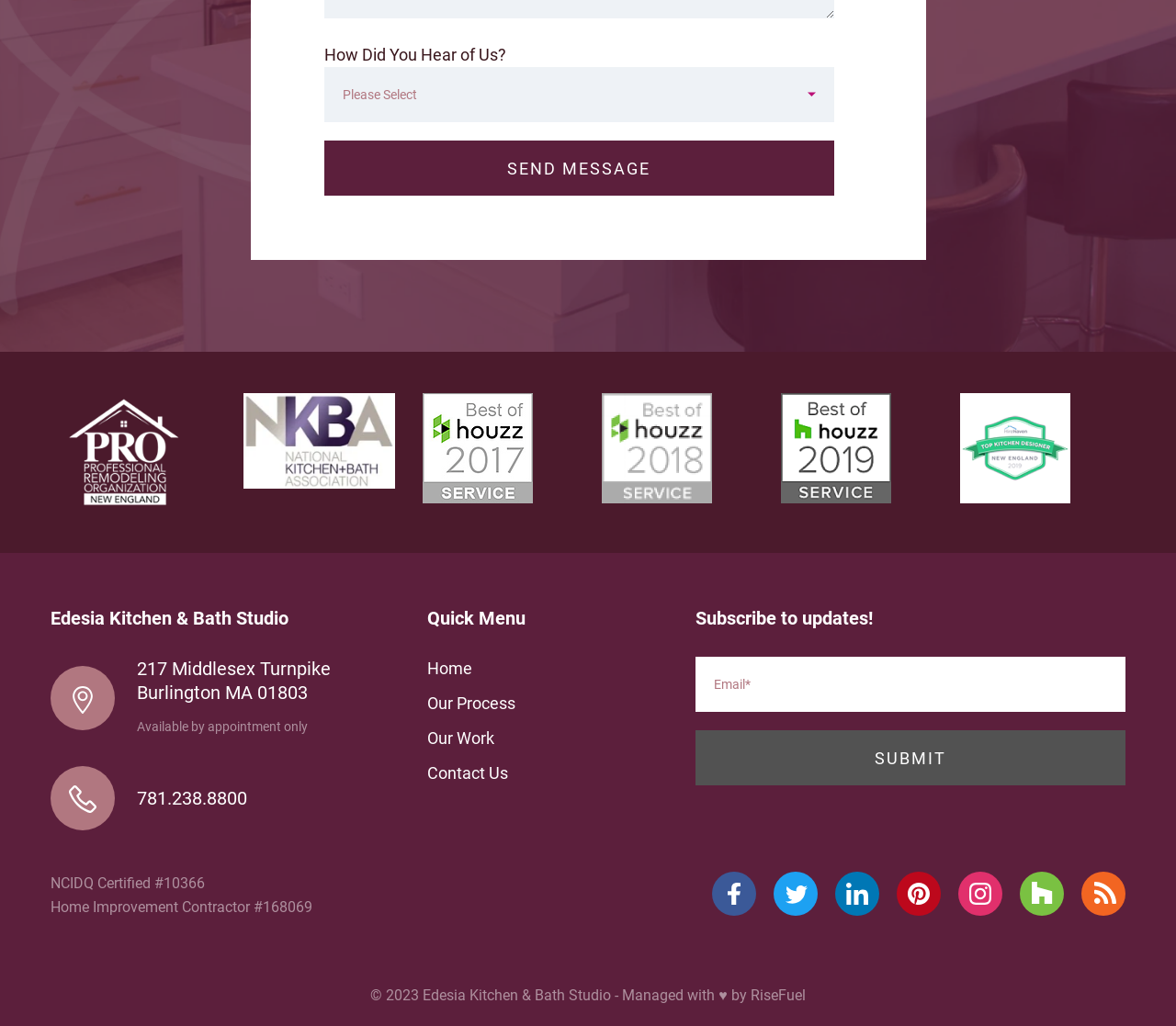What is the address of the company?
Please interpret the details in the image and answer the question thoroughly.

I found the address by looking at the static text elements located below the company name, which provide the street address and city/state/zip information.